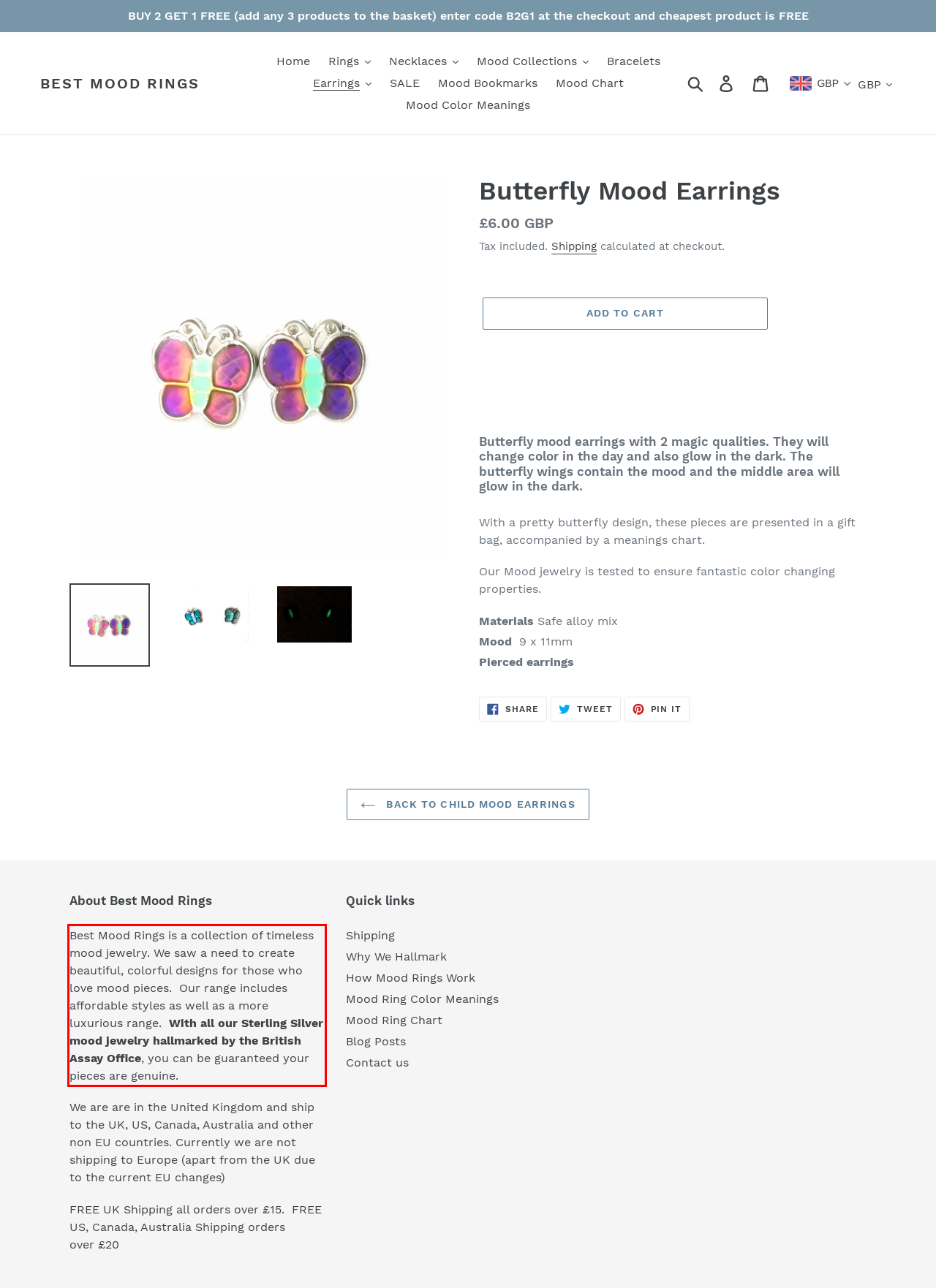Please extract the text content from the UI element enclosed by the red rectangle in the screenshot.

Best Mood Rings is a collection of timeless mood jewelry. We saw a need to create beautiful, colorful designs for those who love mood pieces. Our range includes affordable styles as well as a more luxurious range. With all our Sterling Silver mood jewelry hallmarked by the British Assay Office, you can be guaranteed your pieces are genuine.